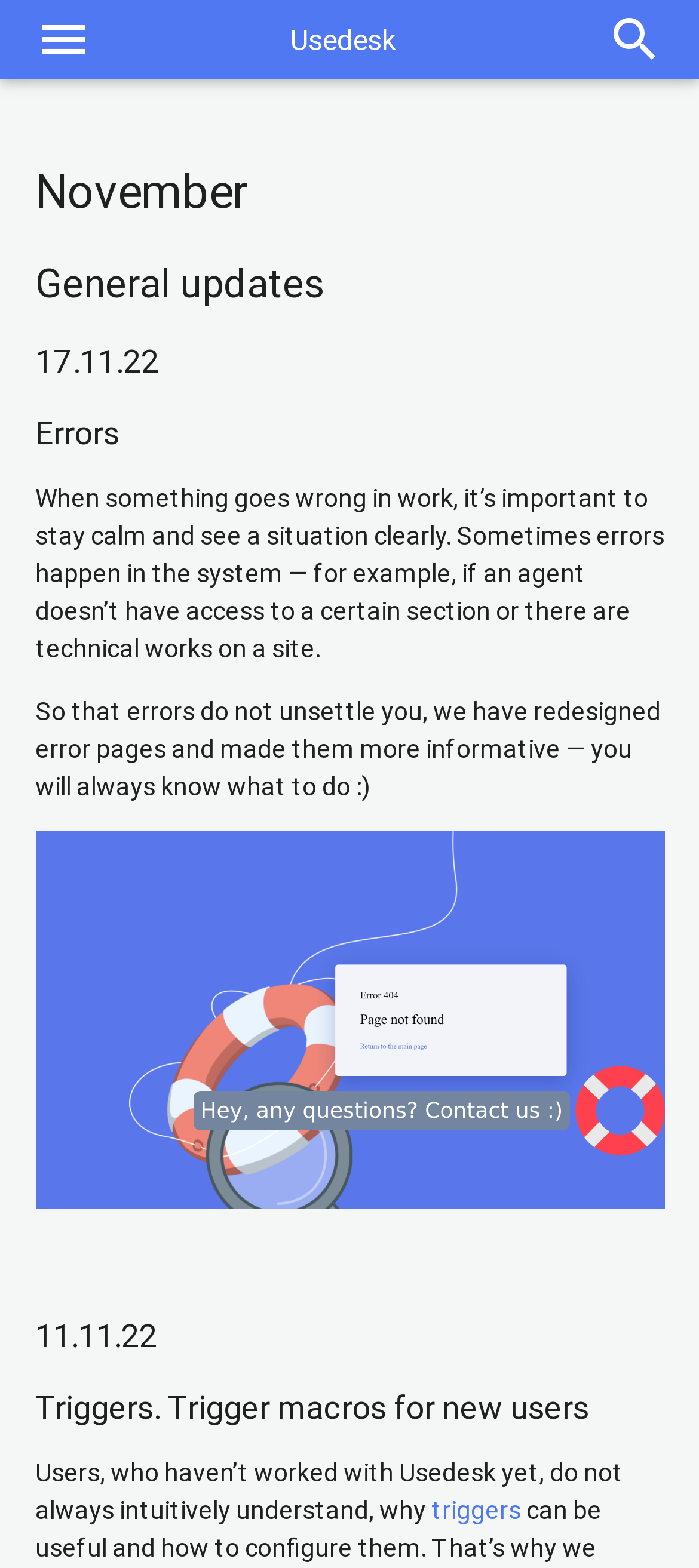Provide the bounding box for the UI element matching this description: "menu close".

[0.05, 0.007, 0.132, 0.043]